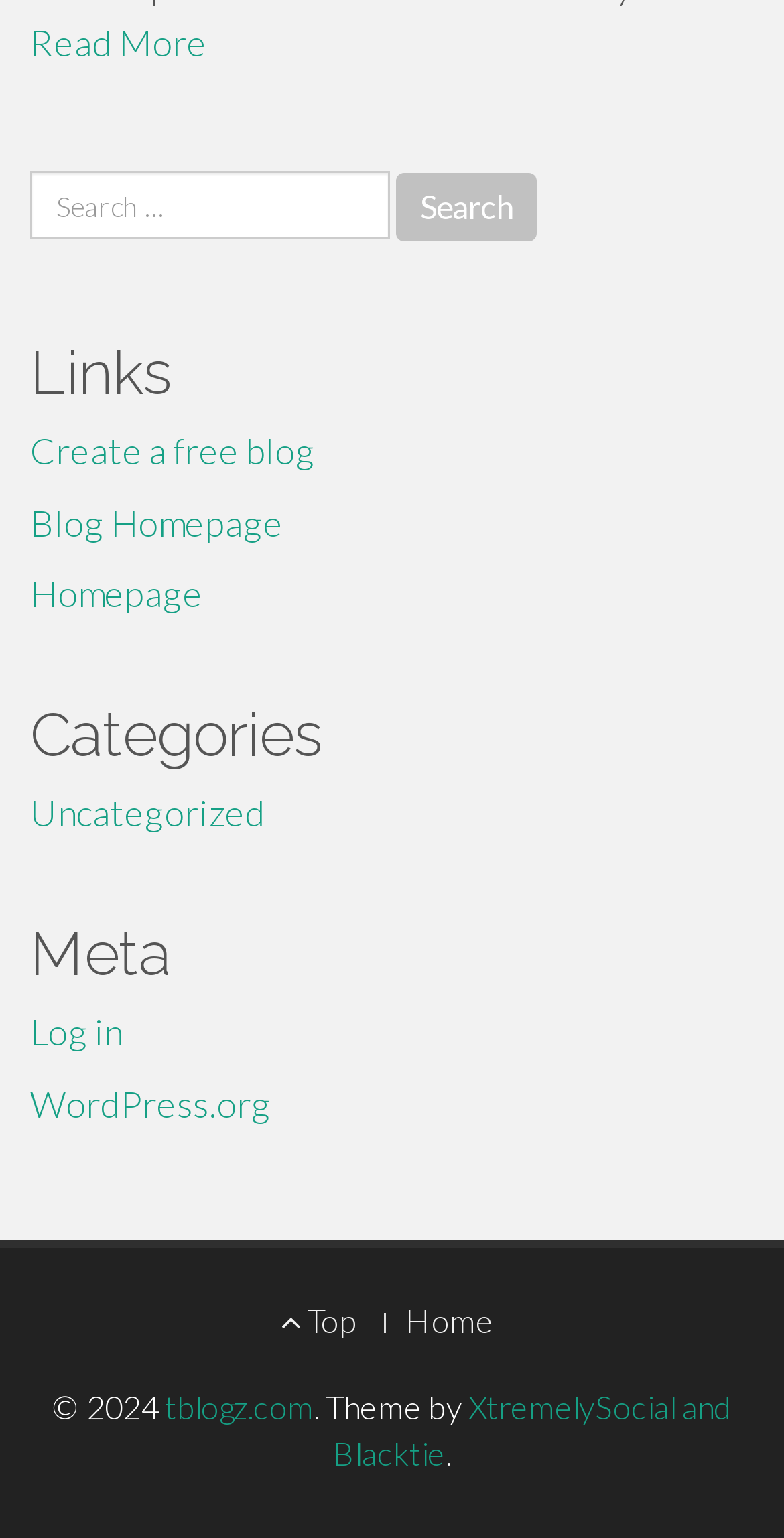Refer to the screenshot and answer the following question in detail:
What is the category of the first link under 'Categories'?

The first link under the 'Categories' heading is 'Uncategorized' which is located at a bounding box coordinate of [0.038, 0.514, 0.338, 0.543].